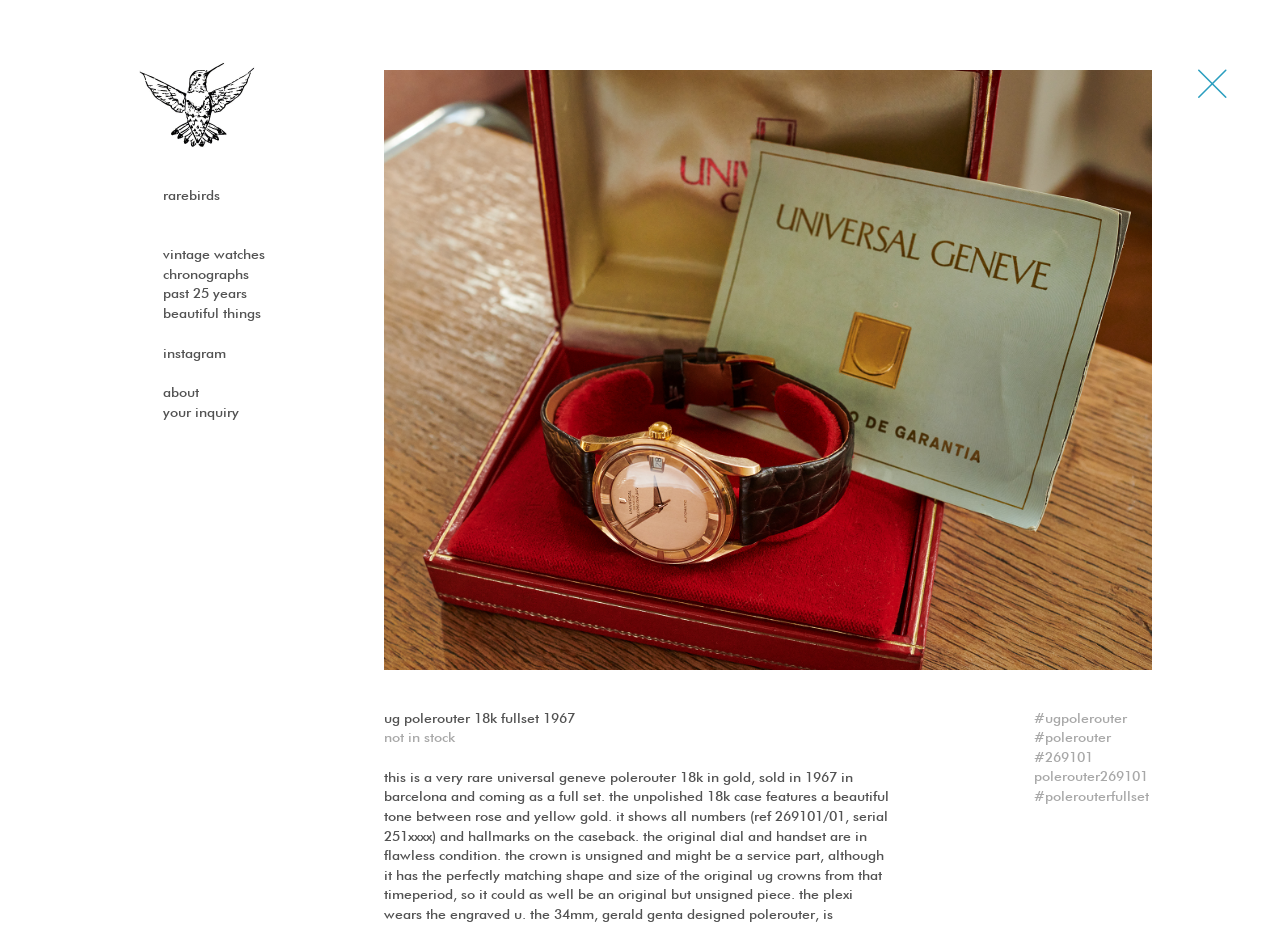Use a single word or phrase to respond to the question:
What type of watches are featured on this website?

Vintage watches